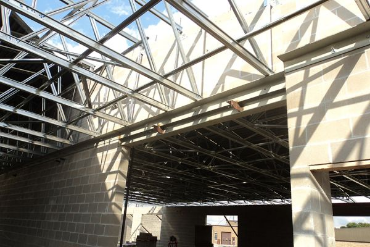What is the purpose of the precast concrete floors?
Please respond to the question with a detailed and thorough explanation.

According to the caption, the precast concrete floors not only enhance the structural integrity of the building but also provide additional features such as a mechanical mezzanine and a designated storm-safe area. This suggests that the primary purpose of the precast concrete floors is to enhance the building's structural integrity.